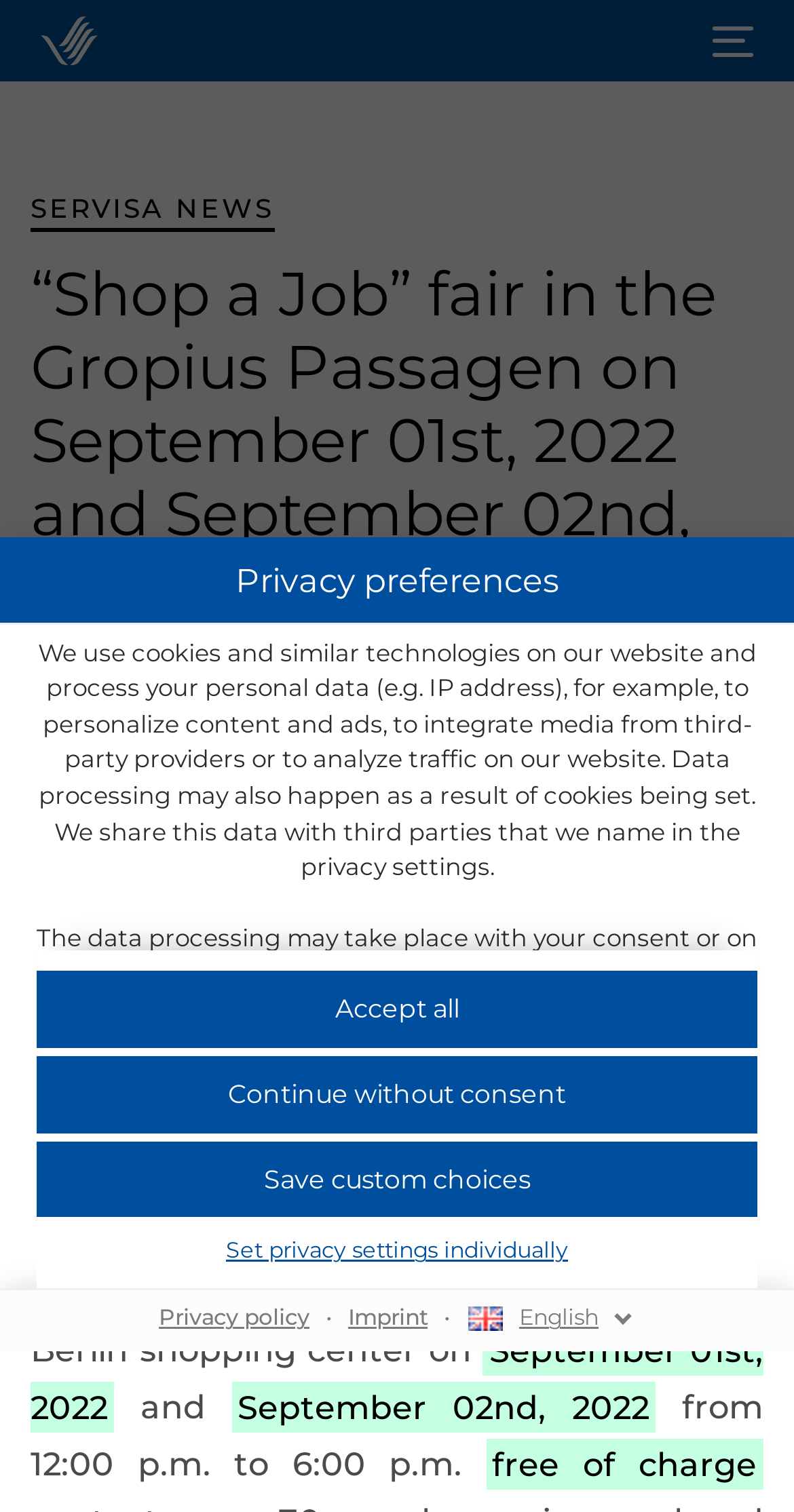Using the information from the screenshot, answer the following question thoroughly:
What is the purpose of the 'Save custom choices' button?

The 'Save custom choices' button appears to allow users to customize their privacy settings and save their preferences. This button is likely used in conjunction with the other privacy settings options, such as 'Accept all' and 'Continue without consent'.